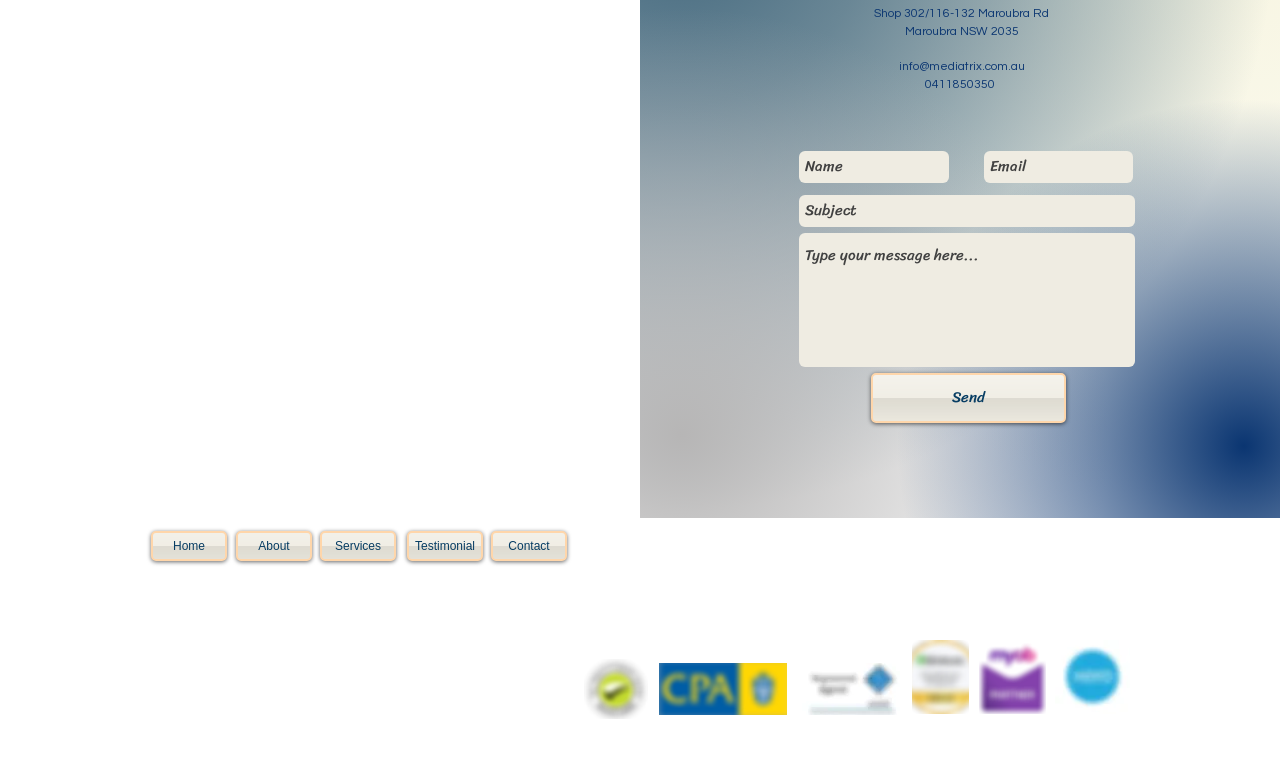Please analyze the image and provide a thorough answer to the question:
What is the company's phone number?

I found the company's phone number by looking at the static text element that contains the phone number, which is '0411850350'.